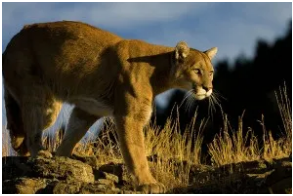Generate a comprehensive description of the image.

The image depicts a cougar, also known as a mountain lion, showcasing its sleek and muscular build. It is situated against a backdrop of golden grass and a serene, softly lit sky, highlighting its alert posture and keen expression. Cougars primarily prey on deer but are known to hunt various other species, including bighorn sheep and mountain goats. This majestic creature, with its tawny fur and distinctive features, exemplifies the wild beauty and adaptability of North America's large carnivores.